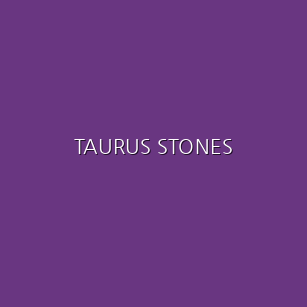Who might be interested in this image?
Answer the question with a single word or phrase by looking at the picture.

metaphysical enthusiasts and gemstone collectors